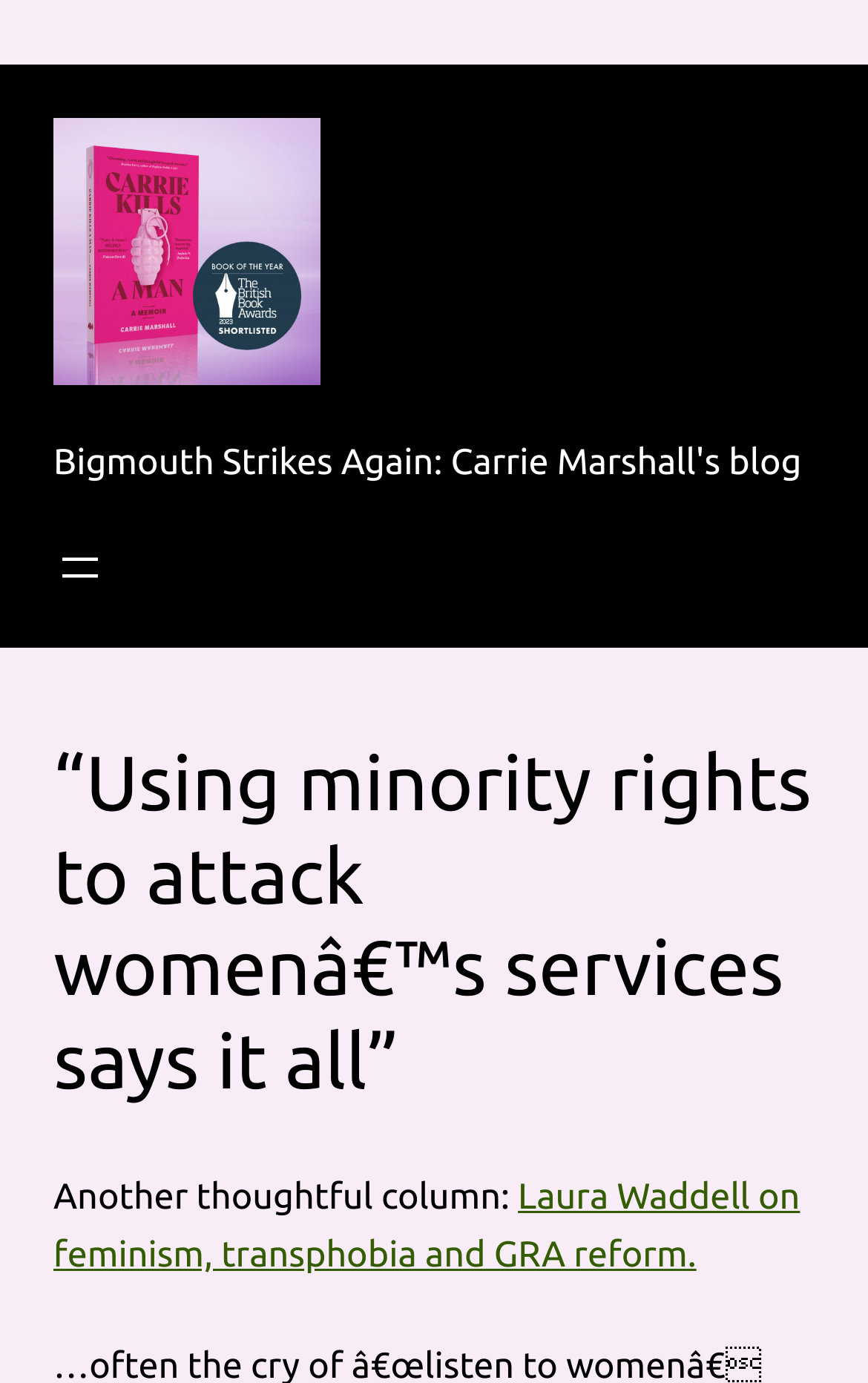Locate the bounding box of the UI element based on this description: "aria-label="Open menu"". Provide four float numbers between 0 and 1 as [left, top, right, bottom].

[0.062, 0.392, 0.123, 0.43]